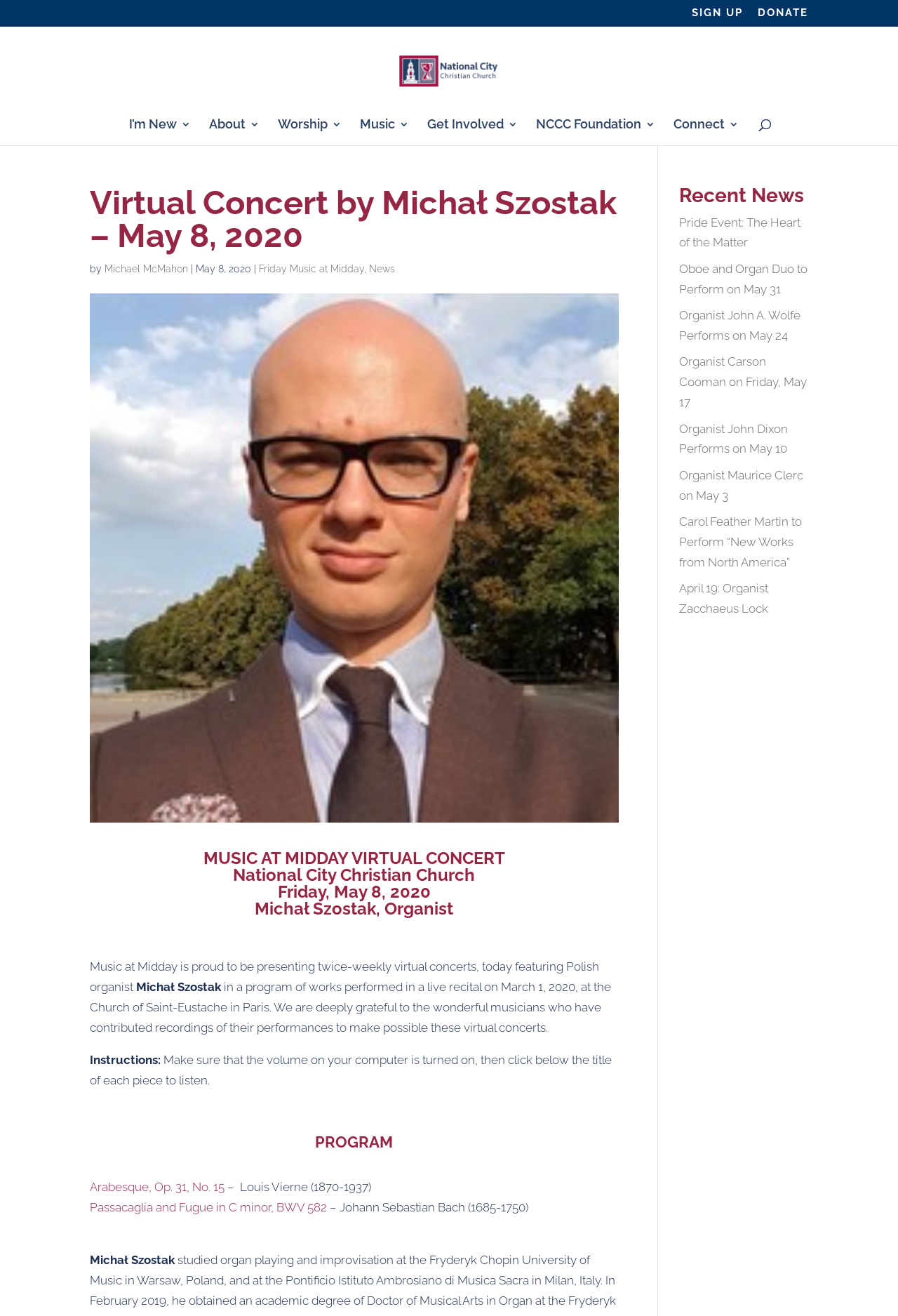Using the description: "Get Involved", determine the UI element's bounding box coordinates. Ensure the coordinates are in the format of four float numbers between 0 and 1, i.e., [left, top, right, bottom].

[0.475, 0.09, 0.576, 0.11]